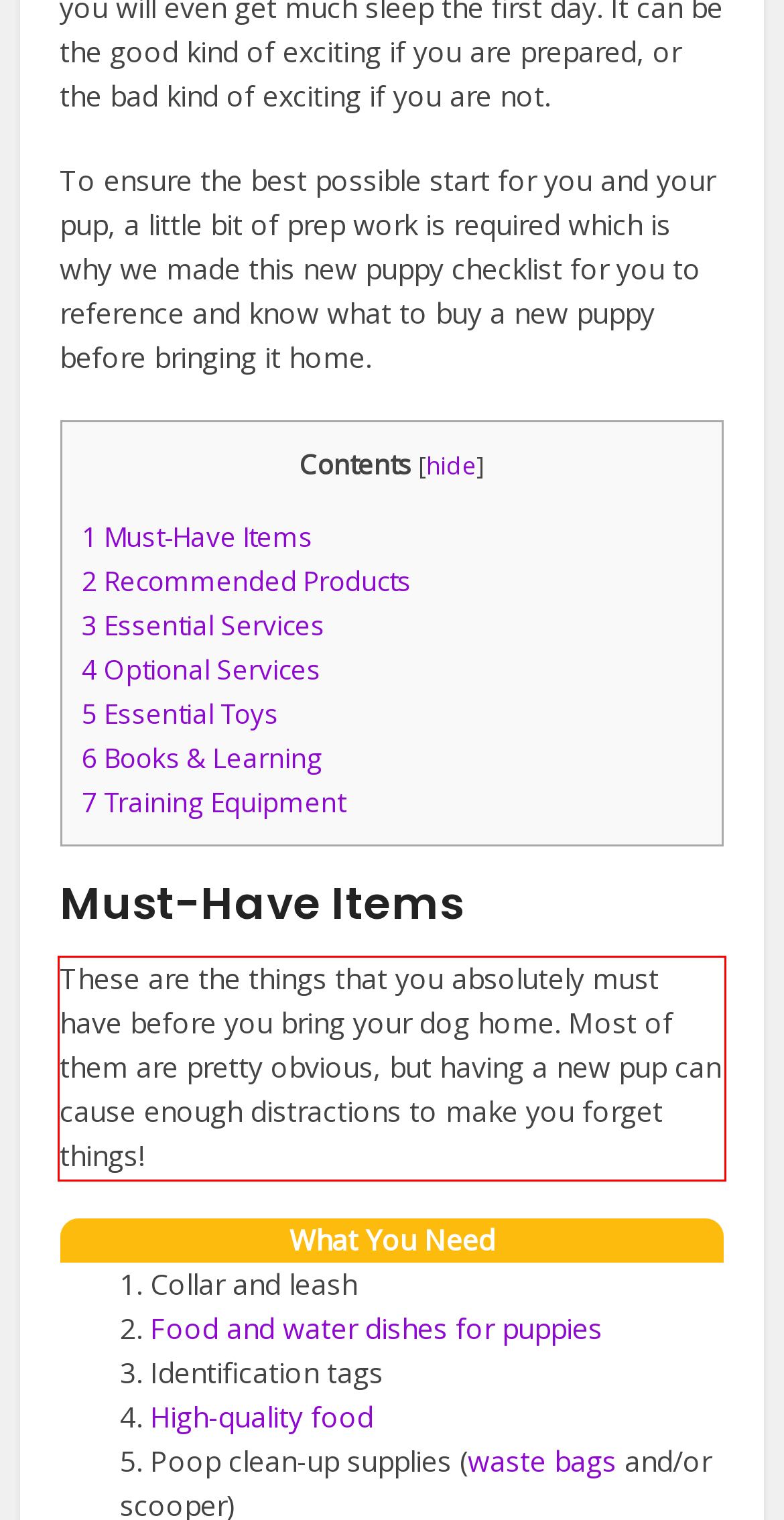Given a webpage screenshot with a red bounding box, perform OCR to read and deliver the text enclosed by the red bounding box.

These are the things that you absolutely must have before you bring your dog home. Most of them are pretty obvious, but having a new pup can cause enough distractions to make you forget things!